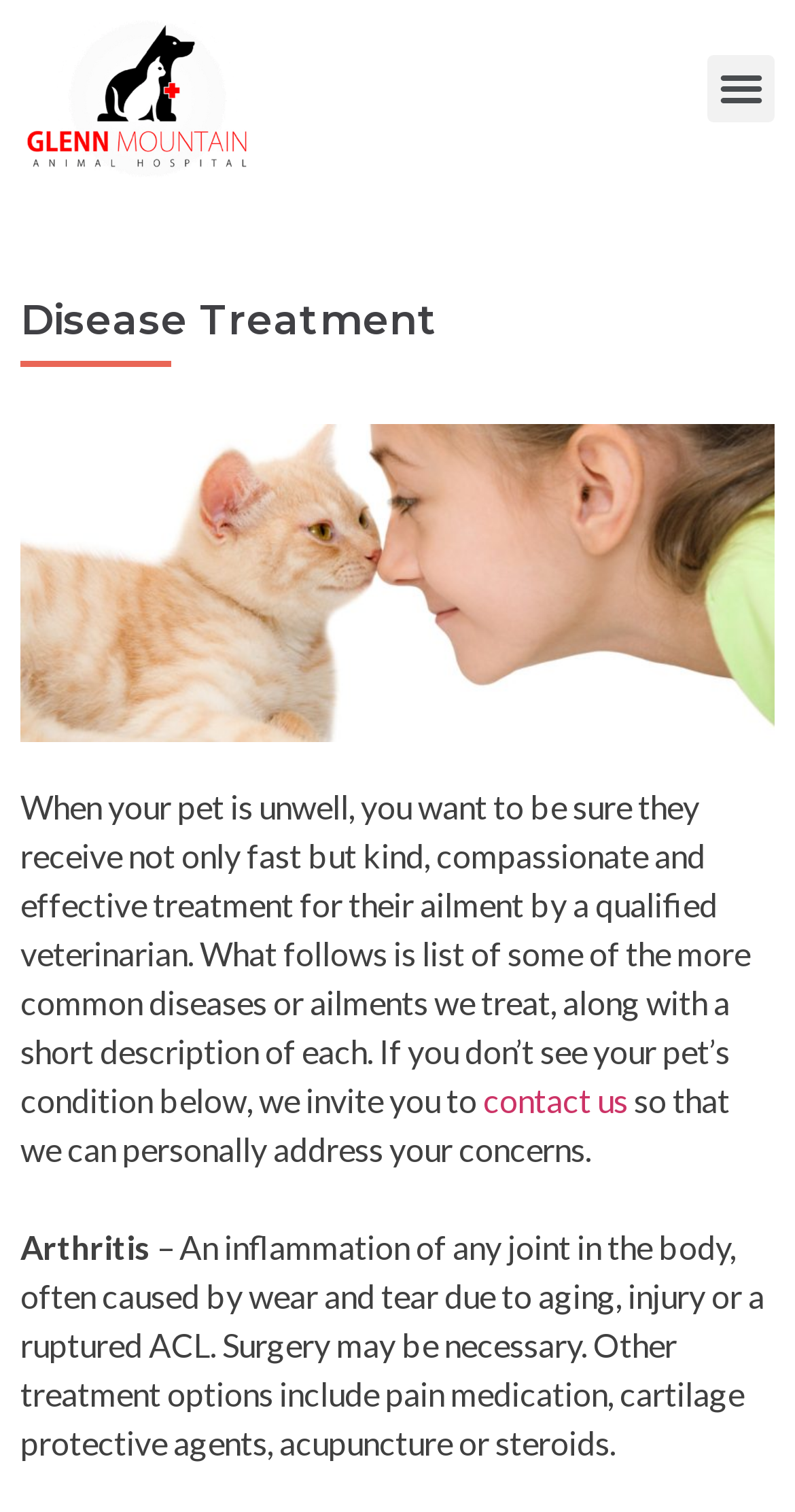Craft a detailed narrative of the webpage's structure and content.

The webpage is about pet disease treatment at Glenn Mountain Animal Hospital. At the top left of the page, there is a link. To the right of this link, a button labeled "Menu Toggle" is located. Below these elements, a heading titled "Disease Treatment" is prominently displayed.

The main content of the page starts with a paragraph of text that explains the importance of seeking fast and effective treatment for pet ailments. This text is followed by a link to "contact us" and a continuation of the sentence, inviting users to reach out if their pet's condition is not listed.

Below this introductory text, a list of common diseases or ailments treated by the hospital is presented. The first item on this list is "Arthritis", which is described as an inflammation of any joint in the body, often caused by wear and tear due to aging, injury, or a ruptured ACL. The treatment options for arthritis include surgery, pain medication, cartilage protective agents, acupuncture, or steroids.